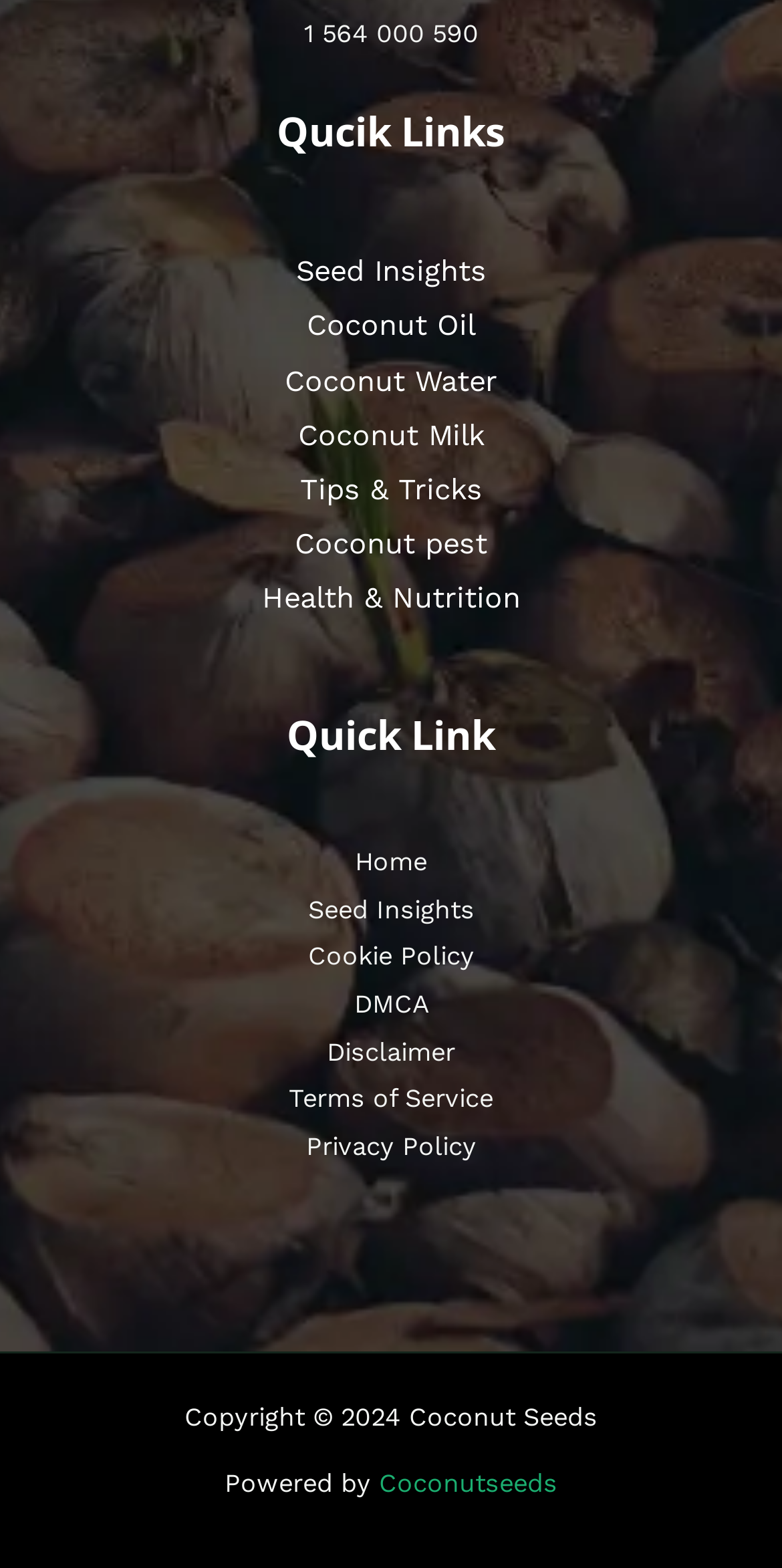Determine the bounding box coordinates of the region to click in order to accomplish the following instruction: "Go to Home". Provide the coordinates as four float numbers between 0 and 1, specifically [left, top, right, bottom].

[0.454, 0.539, 0.546, 0.559]